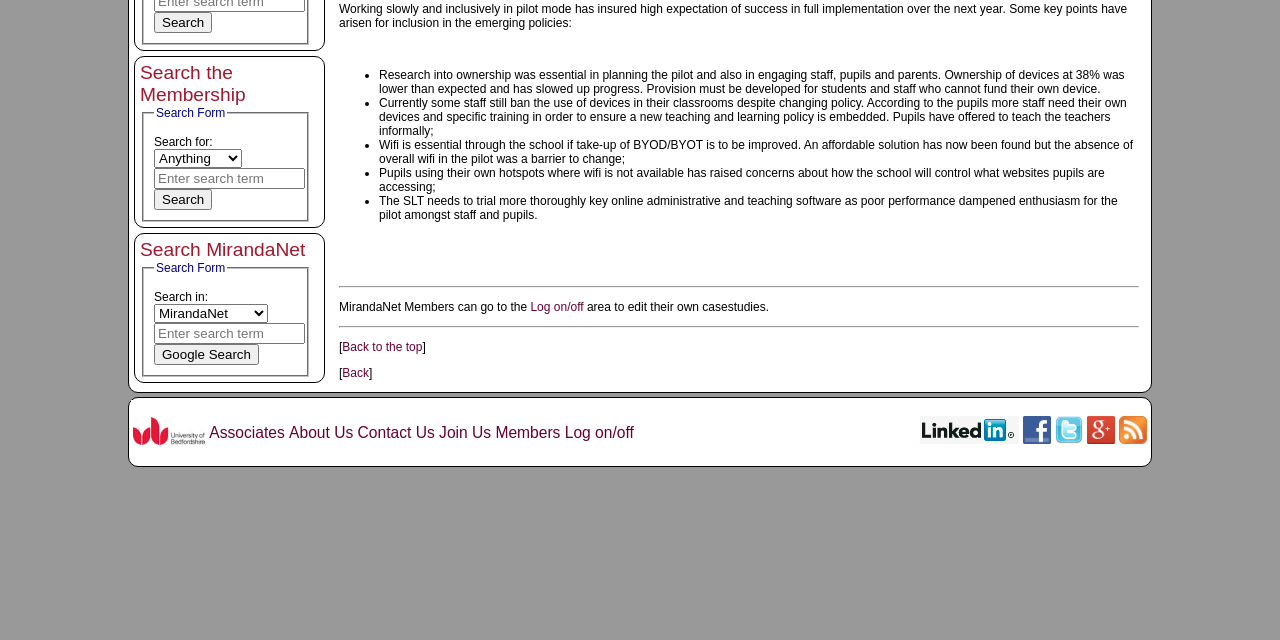Using the element description provided, determine the bounding box coordinates in the format (top-left x, top-left y, bottom-right x, bottom-right y). Ensure that all values are floating point numbers between 0 and 1. Element description: Join Us

[0.343, 0.663, 0.384, 0.689]